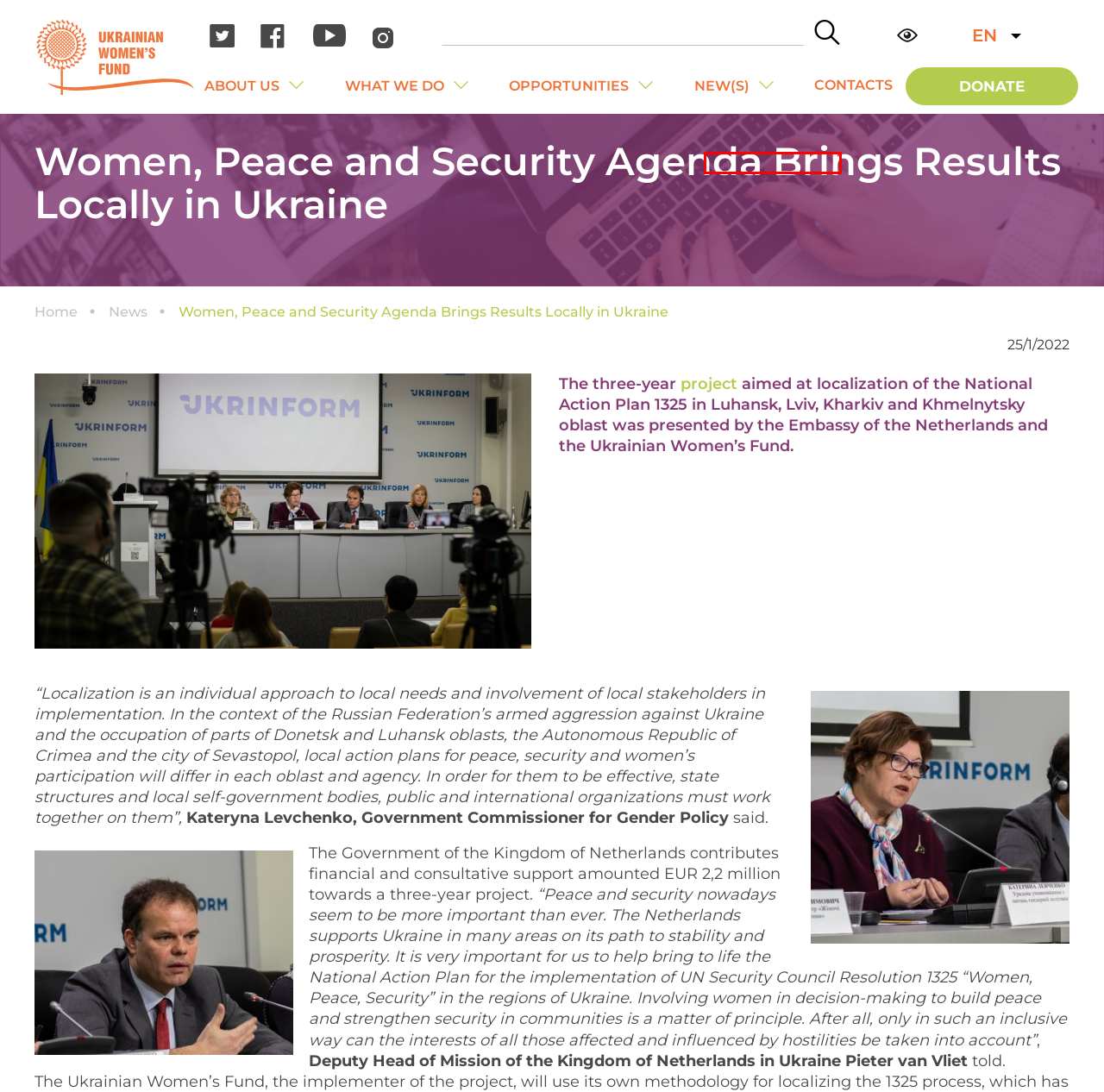You are provided with a screenshot of a webpage that includes a red rectangle bounding box. Please choose the most appropriate webpage description that matches the new webpage after clicking the element within the red bounding box. Here are the candidates:
A. Publications
B. Success stories
C. Blog
D. Annual reports
E. Home - Ukrainian Women's Fund
F. Contacts
G. Donors and partners
H. Calls for proposals

B